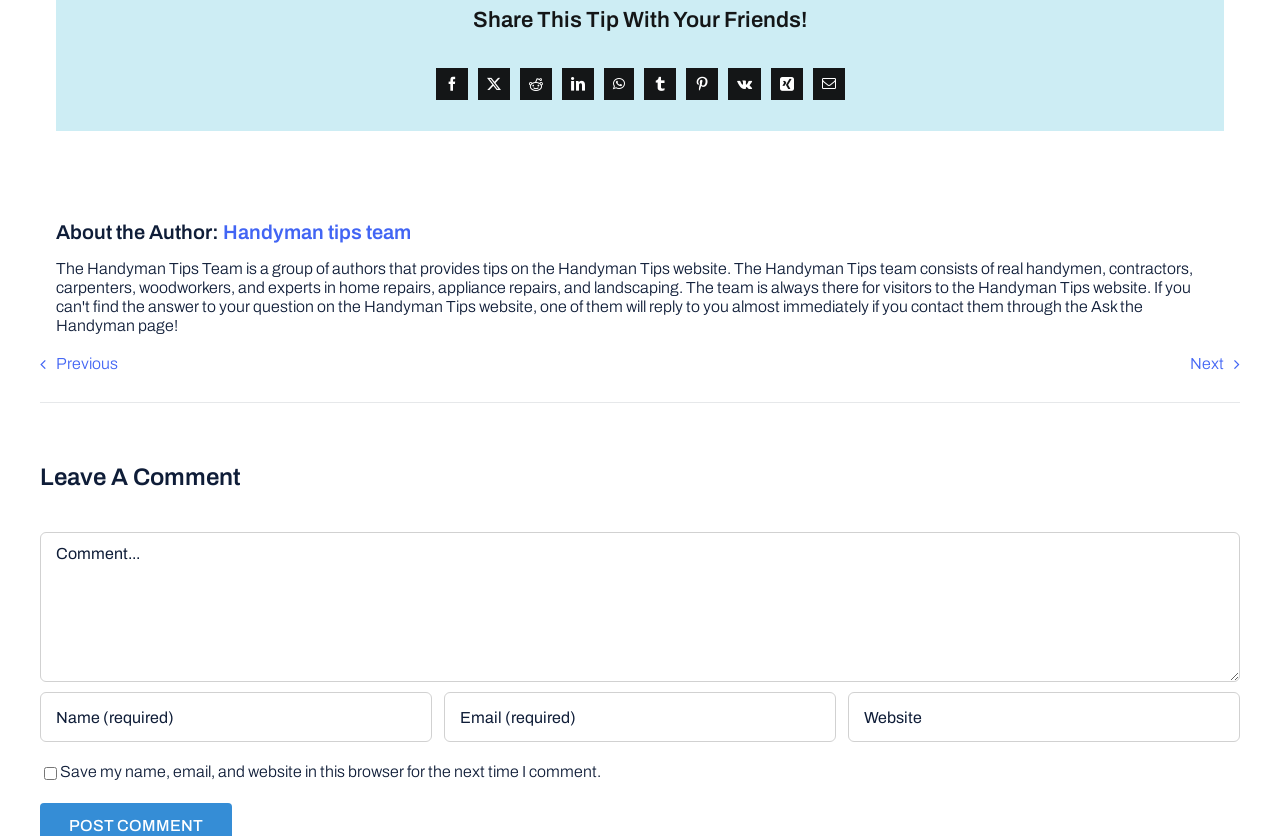Please identify the bounding box coordinates of the element's region that I should click in order to complete the following instruction: "Share this tip on Facebook". The bounding box coordinates consist of four float numbers between 0 and 1, i.e., [left, top, right, bottom].

[0.336, 0.075, 0.369, 0.125]